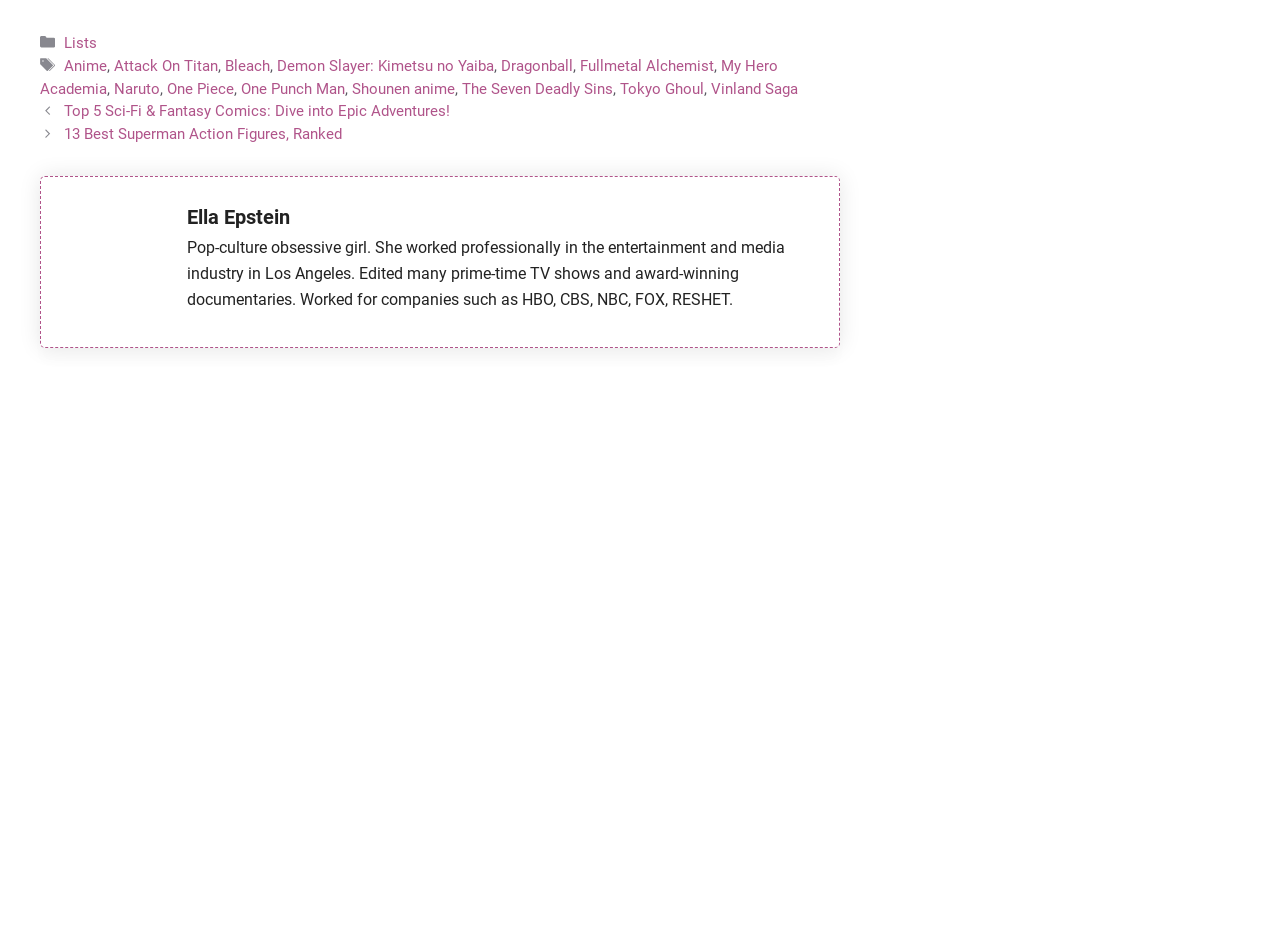How many anime titles are listed in the footer?
Carefully analyze the image and provide a detailed answer to the question.

I counted the number of link elements in the footer section that have anime titles, starting from 'Lists' to 'Vinland Saga', and found 14 anime titles.